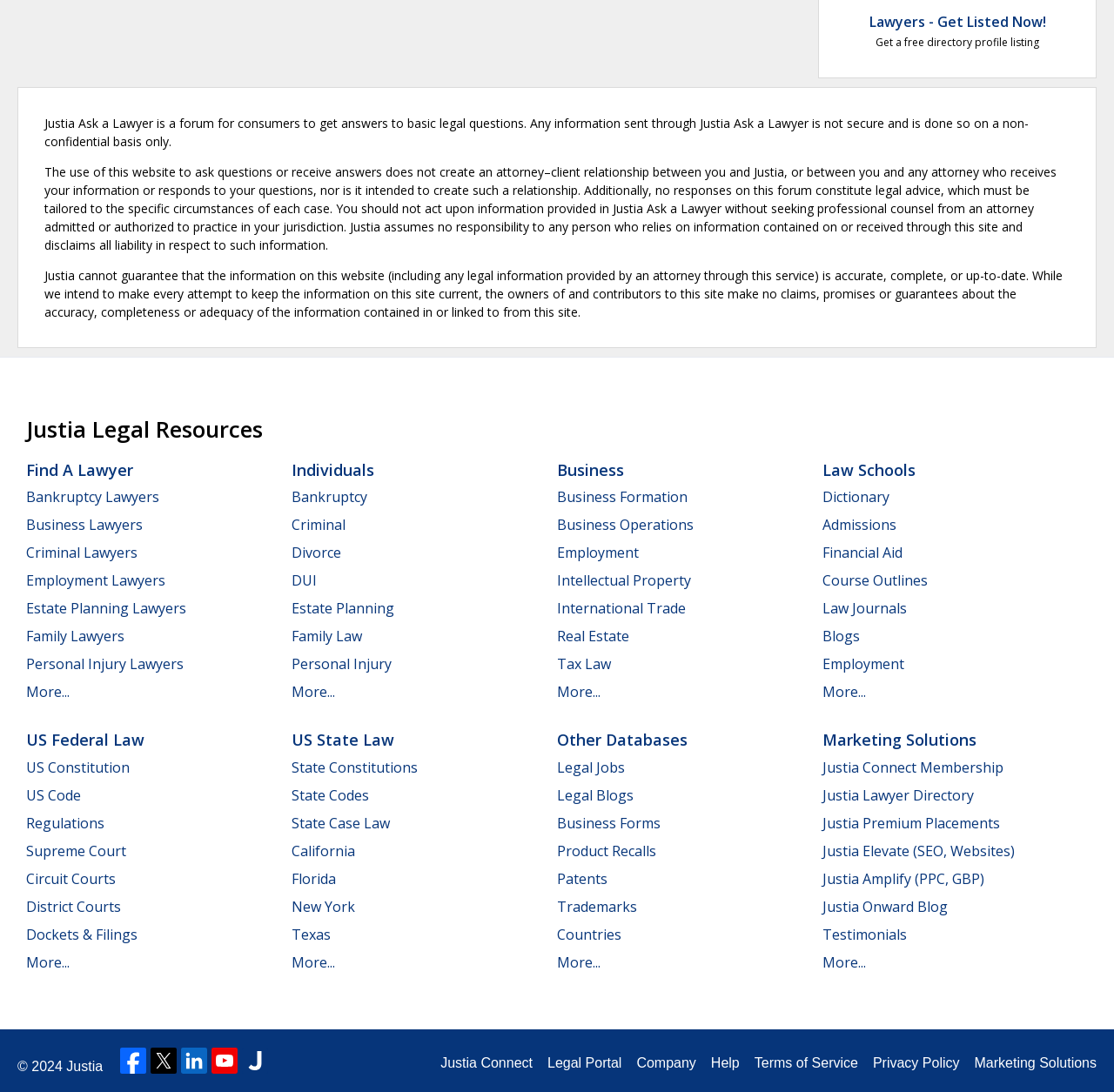Identify the bounding box coordinates of the element that should be clicked to fulfill this task: "Explore US Federal Law". The coordinates should be provided as four float numbers between 0 and 1, i.e., [left, top, right, bottom].

[0.023, 0.668, 0.13, 0.687]